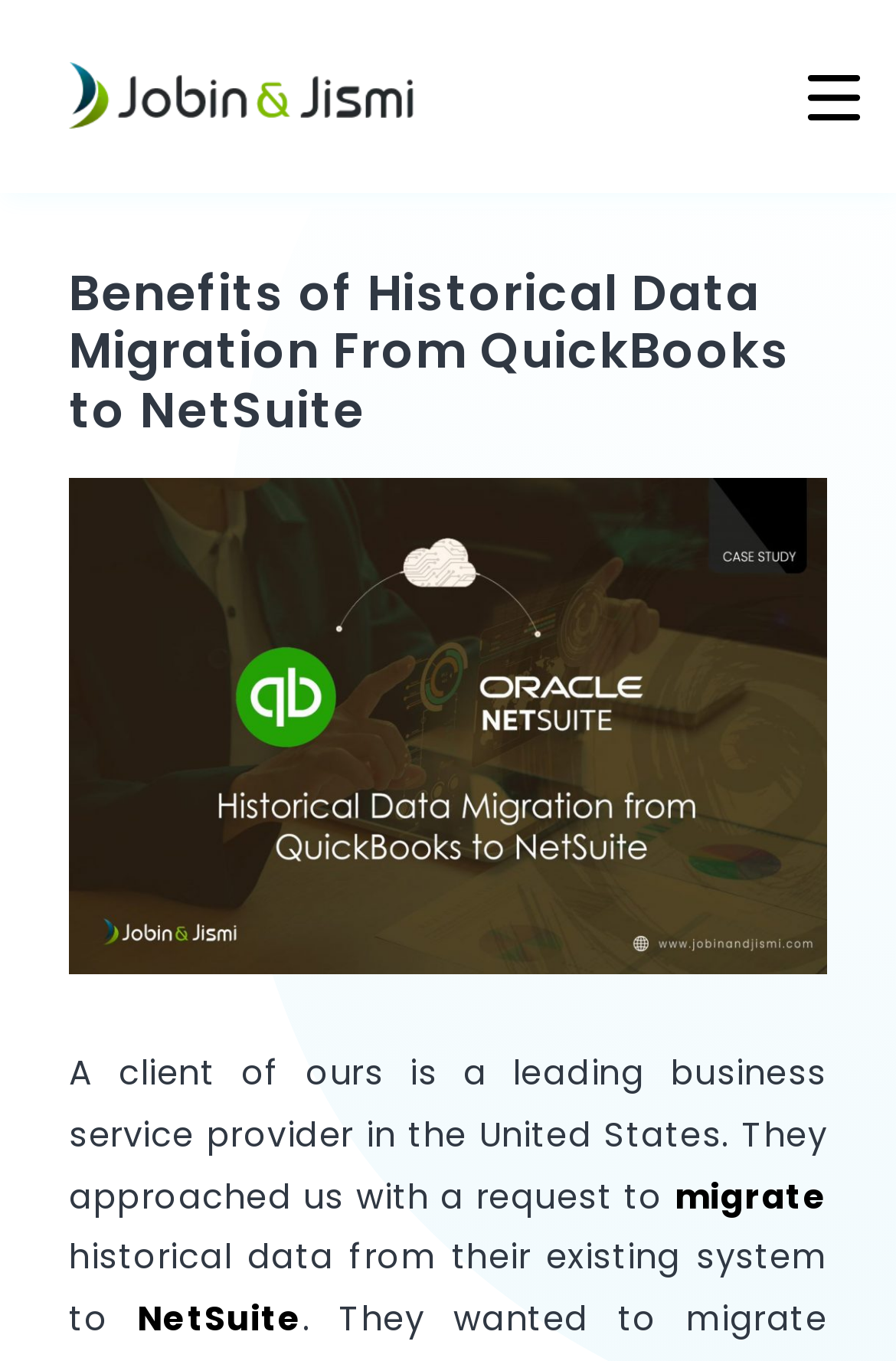Please reply to the following question with a single word or a short phrase:
What is the company name in the logo?

Jobin & Jismi